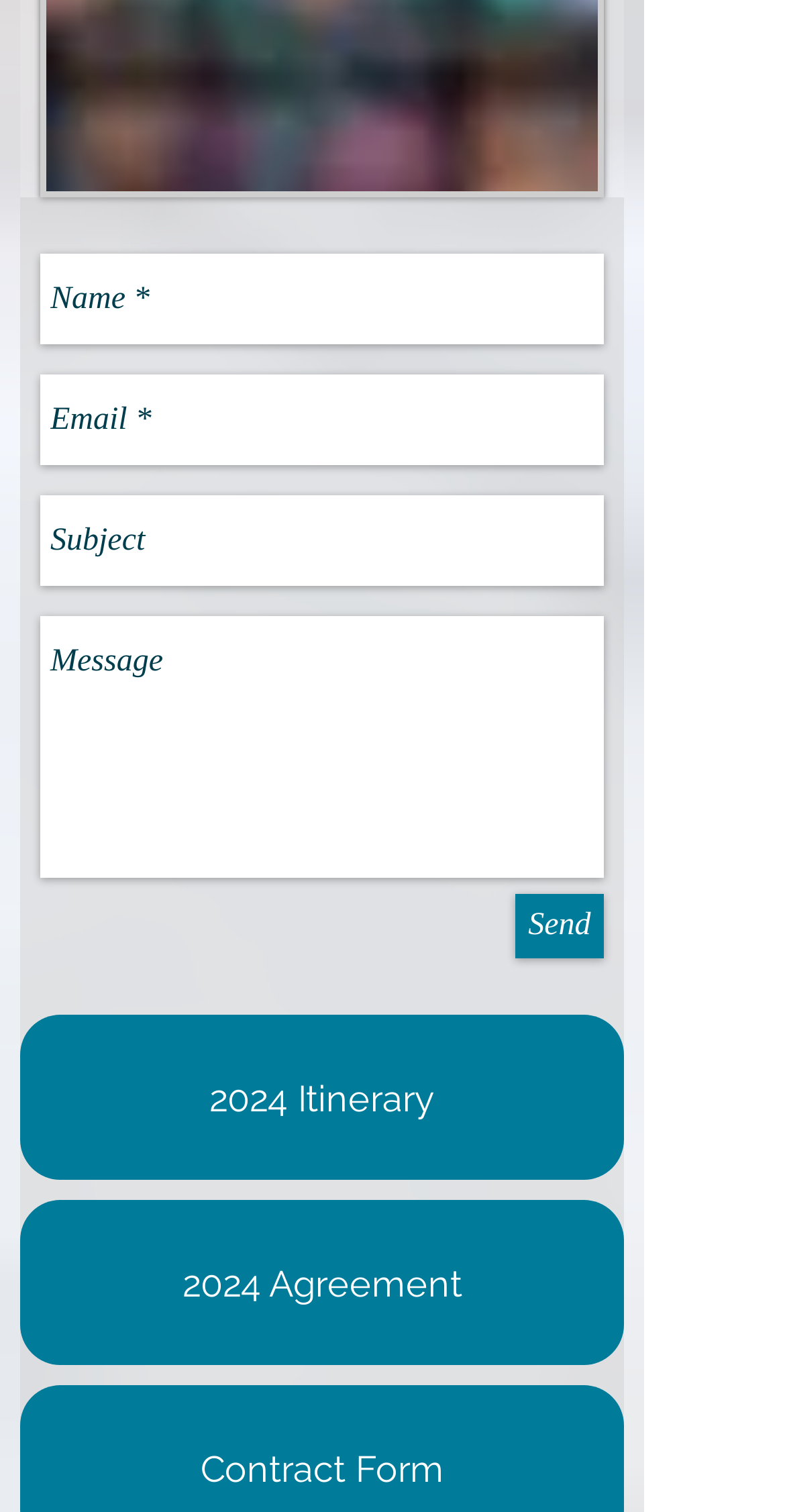Provide a short answer using a single word or phrase for the following question: 
Is the 'Subject' textbox required?

No